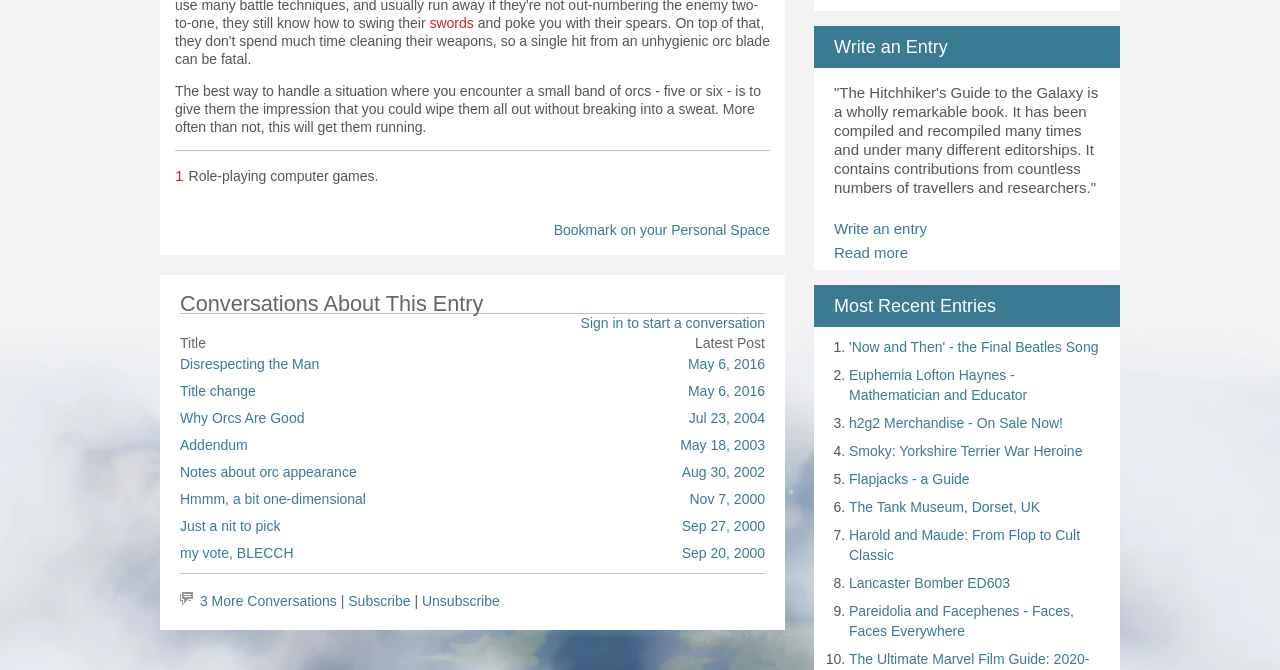Highlight the bounding box coordinates of the region I should click on to meet the following instruction: "Start a conversation".

[0.454, 0.471, 0.598, 0.494]